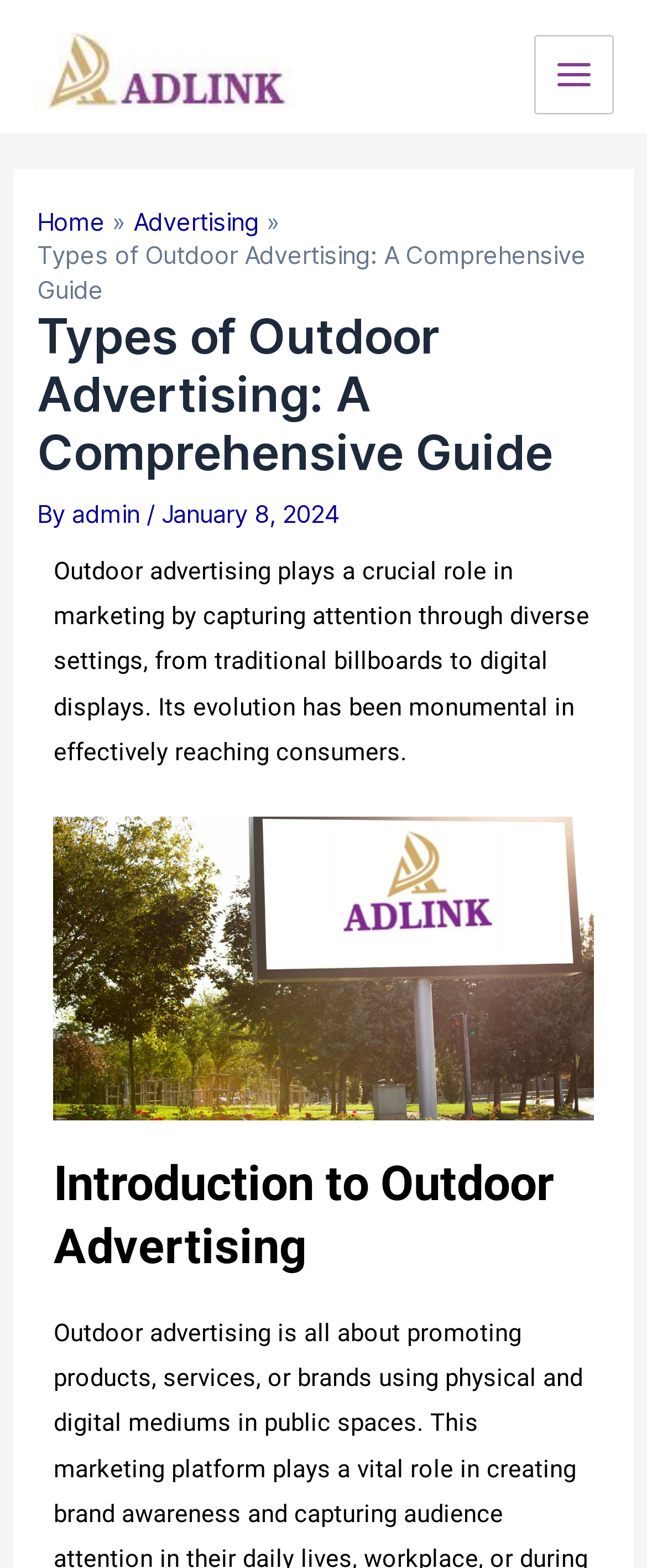Locate the headline of the webpage and generate its content.

Types of Outdoor Advertising: A Comprehensive Guide